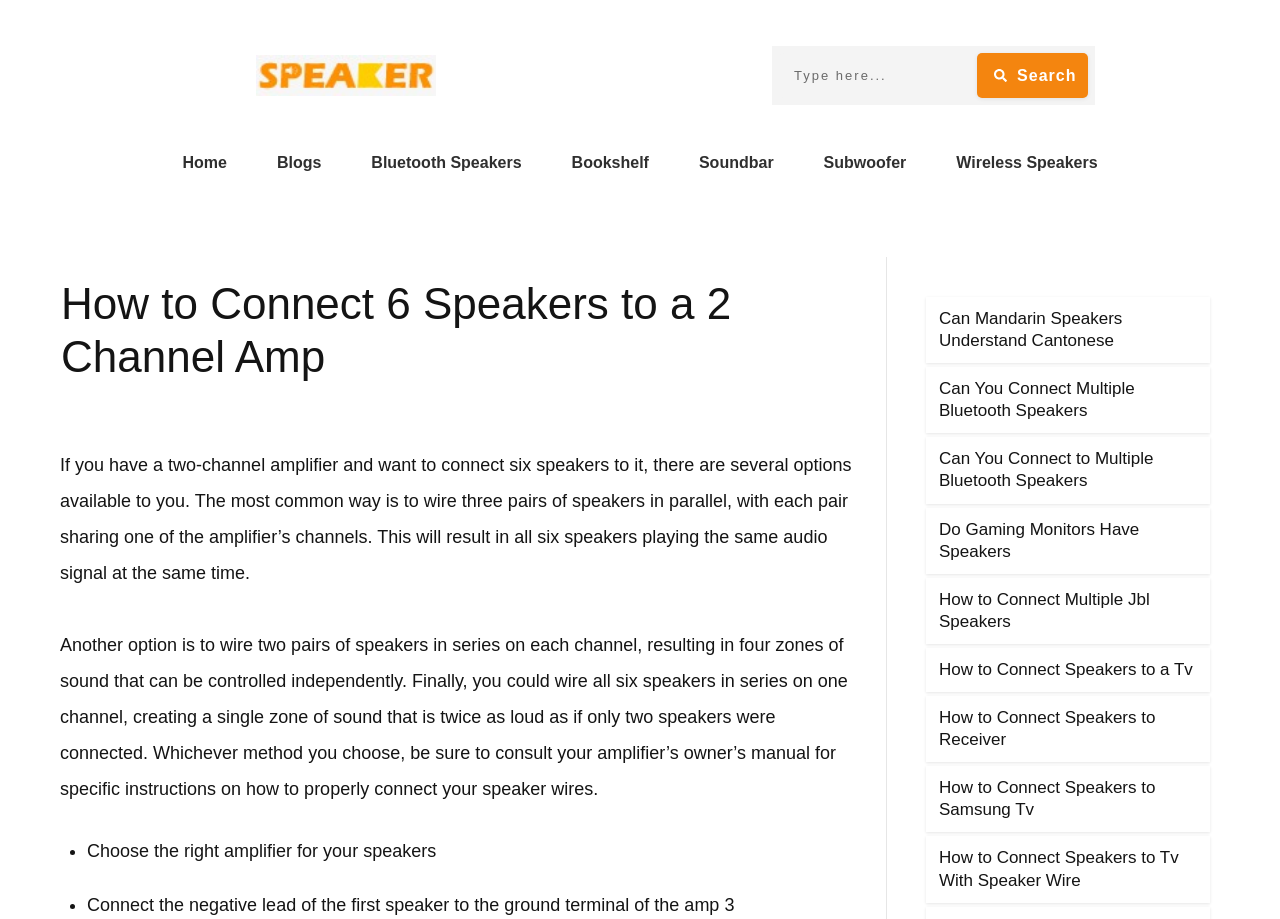Determine the bounding box coordinates for the clickable element required to fulfill the instruction: "Click the 'Search' button". Provide the coordinates as four float numbers between 0 and 1, i.e., [left, top, right, bottom].

[0.763, 0.058, 0.85, 0.107]